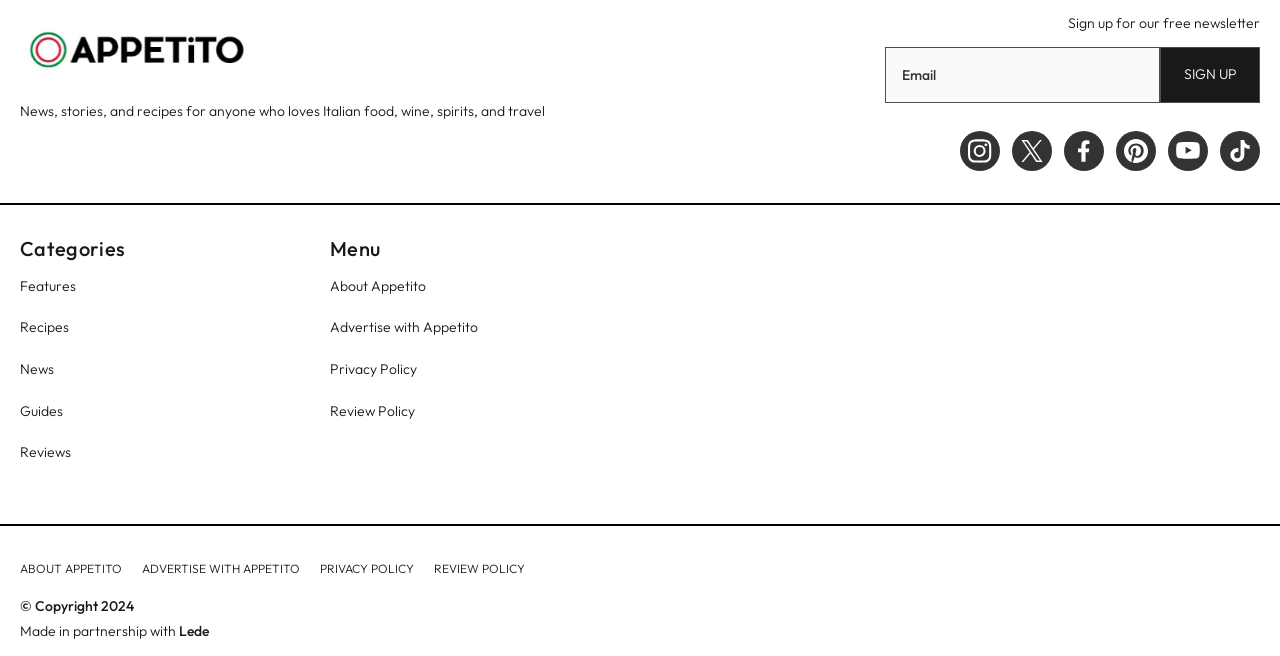Bounding box coordinates are specified in the format (top-left x, top-left y, bottom-right x, bottom-right y). All values are floating point numbers bounded between 0 and 1. Please provide the bounding box coordinate of the region this sentence describes: Review Policy

[0.339, 0.855, 0.41, 0.878]